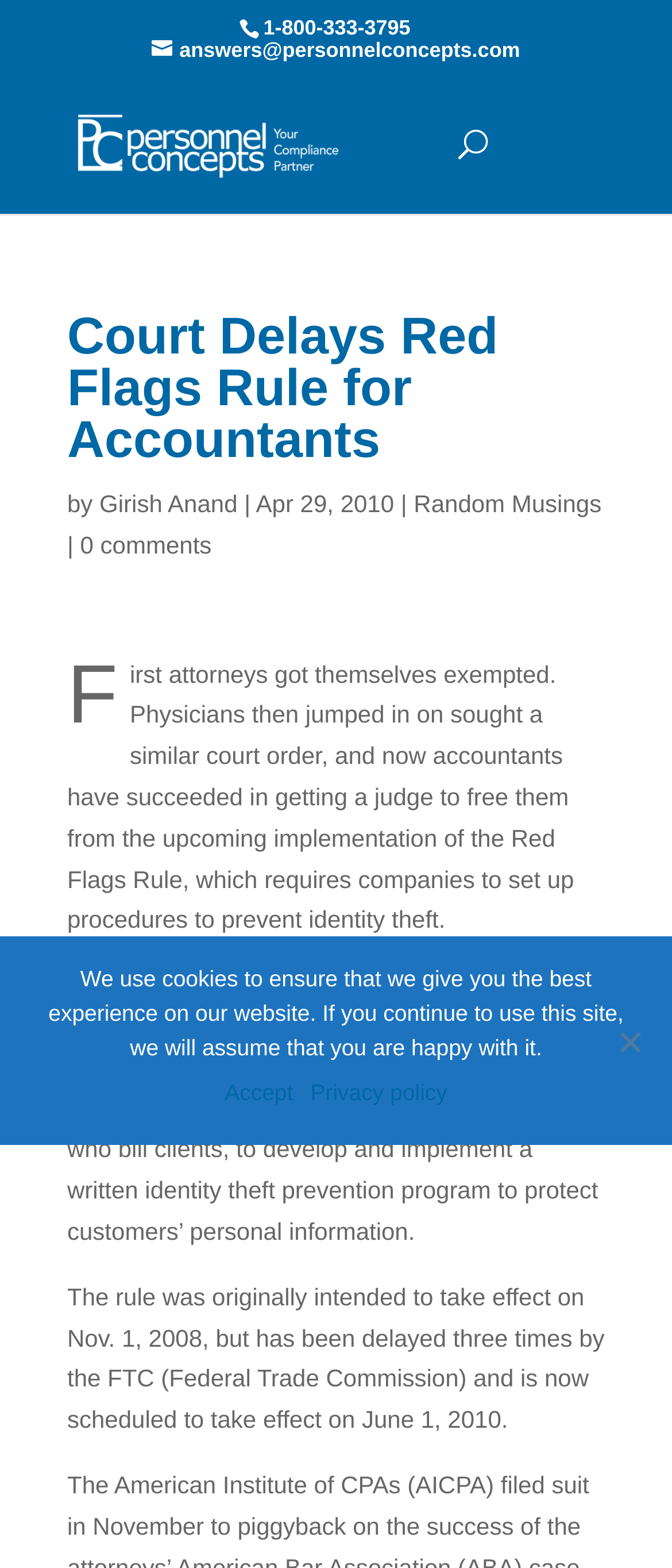When is the Red Flags Rule scheduled to take effect? Using the information from the screenshot, answer with a single word or phrase.

June 1, 2010